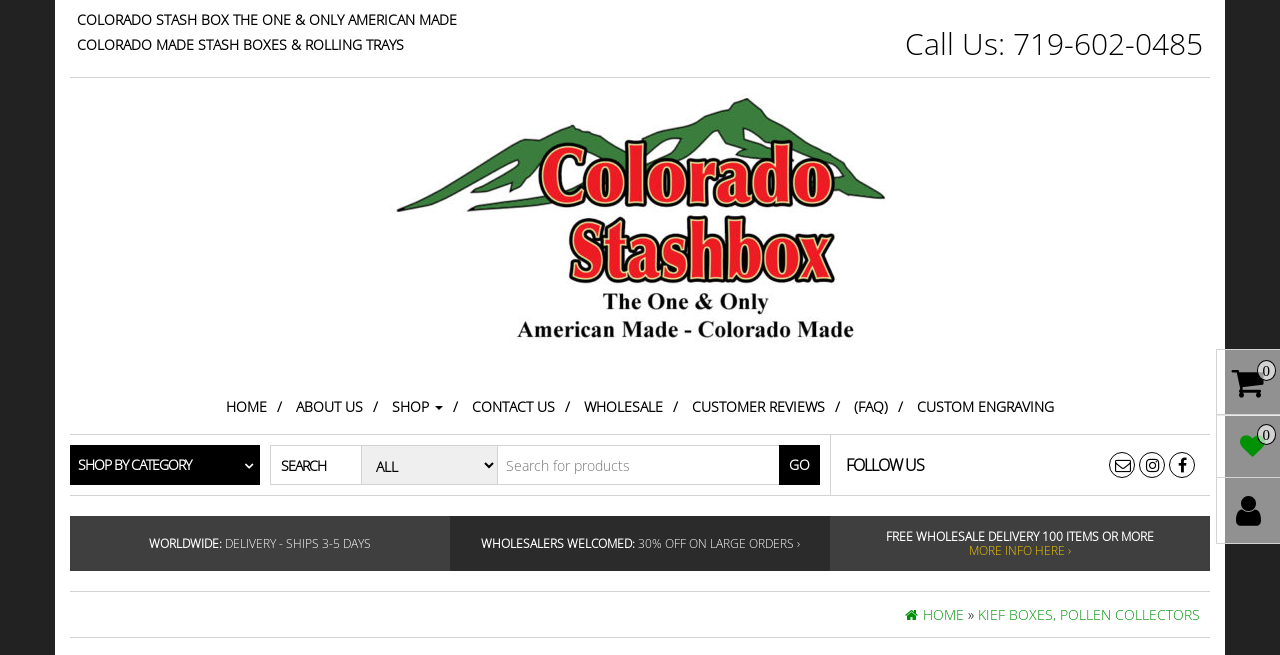Highlight the bounding box coordinates of the element that should be clicked to carry out the following instruction: "Search for products". The coordinates must be given as four float numbers ranging from 0 to 1, i.e., [left, top, right, bottom].

[0.388, 0.68, 0.639, 0.741]